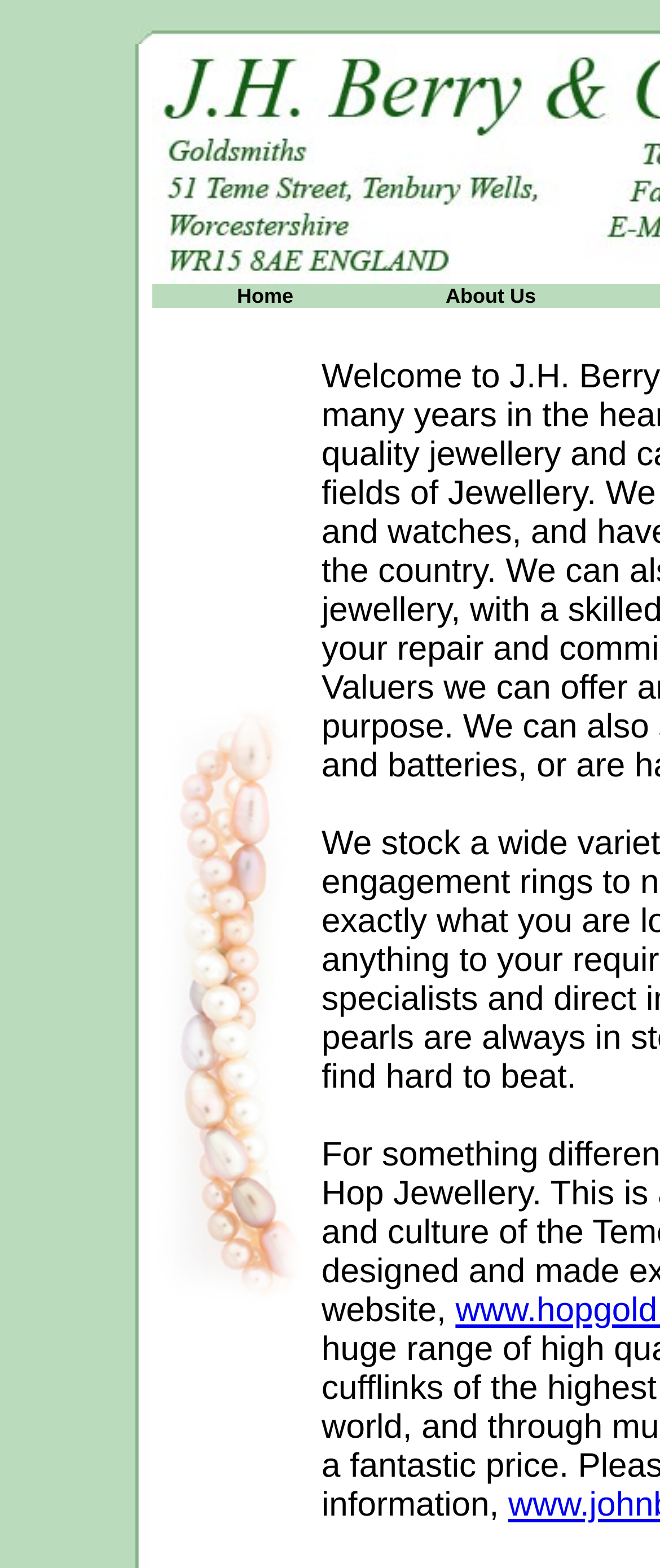Find the bounding box coordinates for the UI element whose description is: "About Us". The coordinates should be four float numbers between 0 and 1, in the format [left, top, right, bottom].

[0.675, 0.181, 0.812, 0.196]